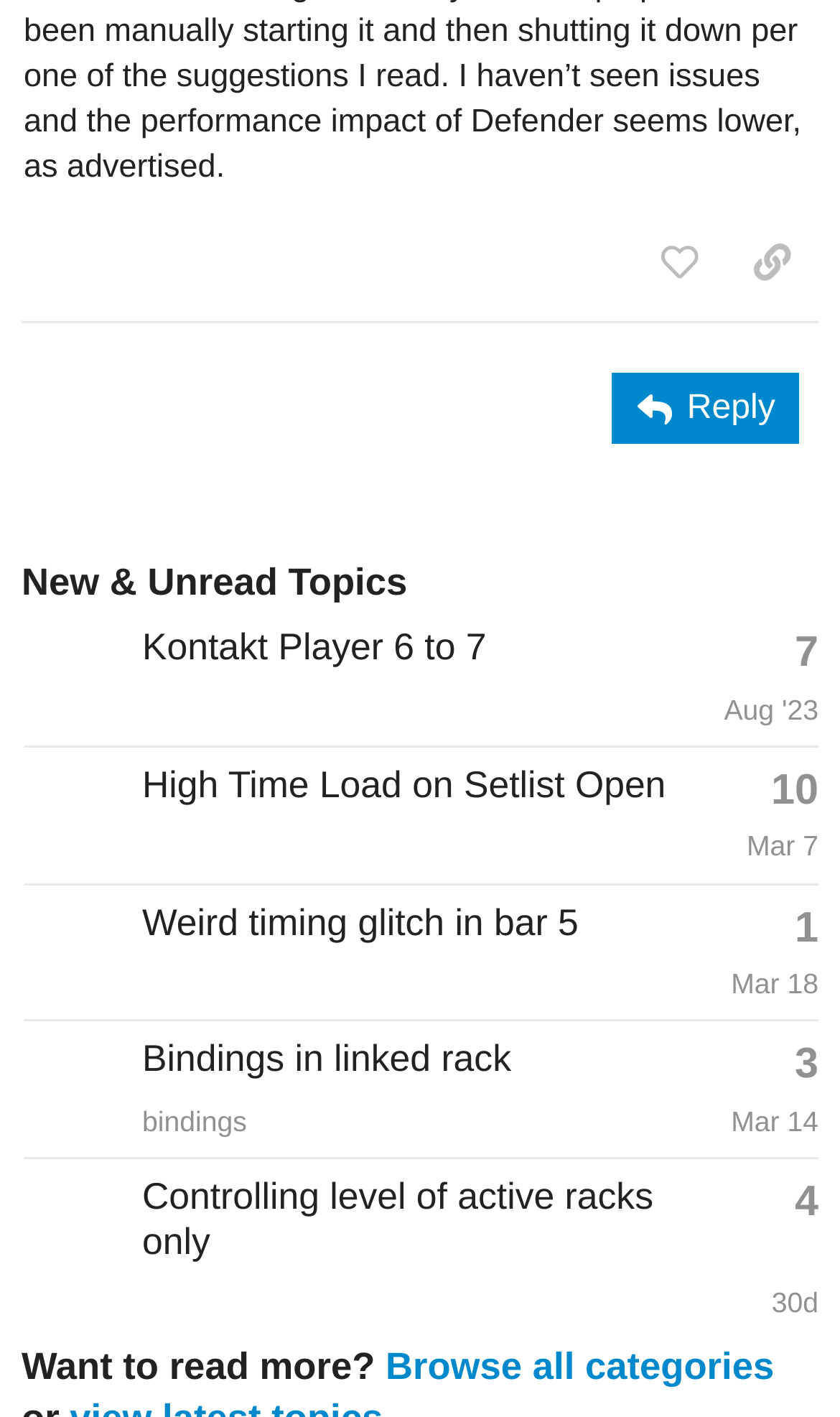What is the function of the 'like this post' button?
Please provide a comprehensive answer based on the contents of the image.

The 'like this post' button is located at the top of the page and has a bounding box of [0.753, 0.156, 0.864, 0.215]. Its function is to allow users to express their approval or appreciation for a post, indicating that it is a interactive element for users to engage with the content.